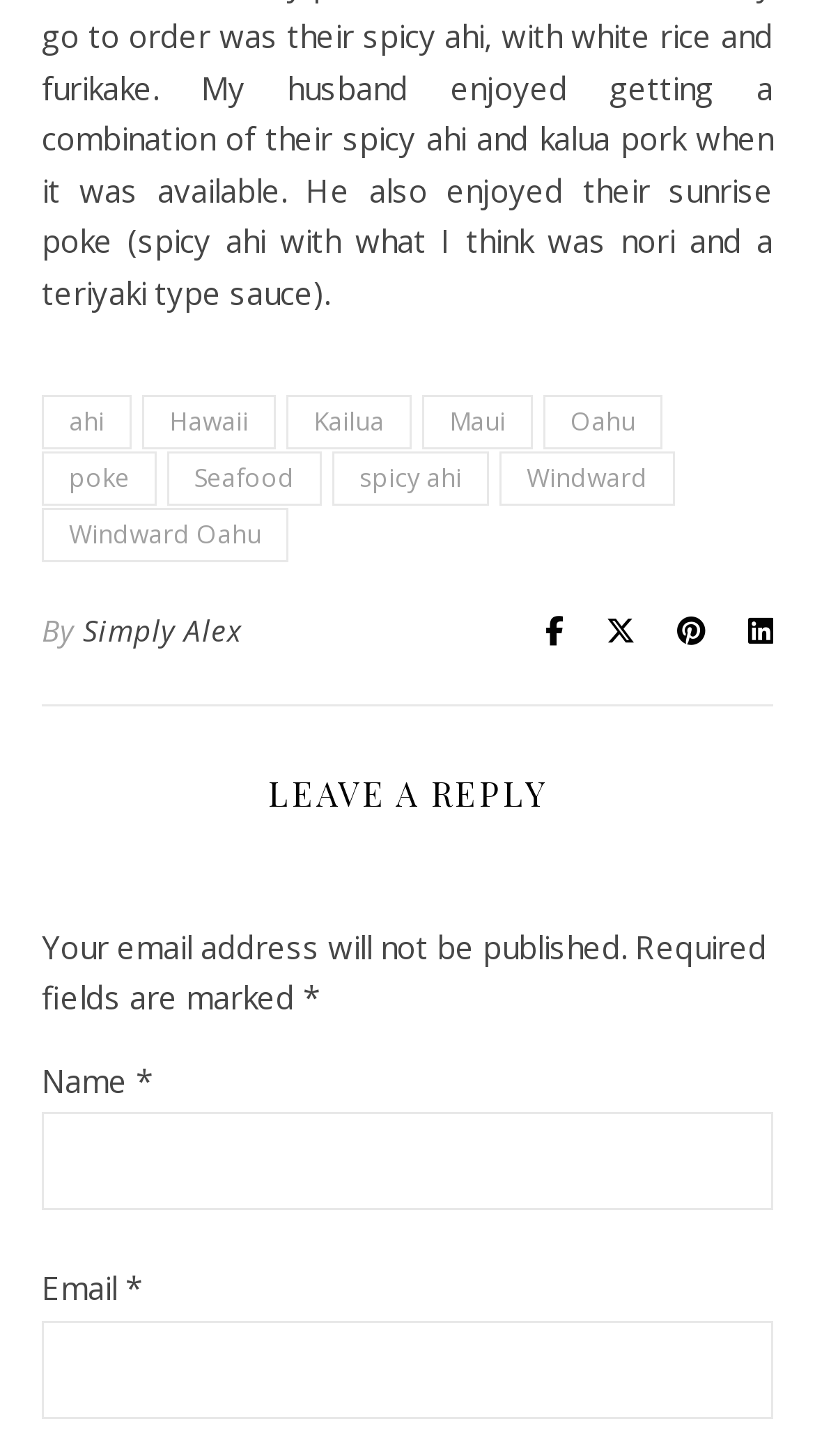What are the islands listed in the footer?
Answer with a single word or phrase by referring to the visual content.

Hawaii, Maui, Oahu, Kailua